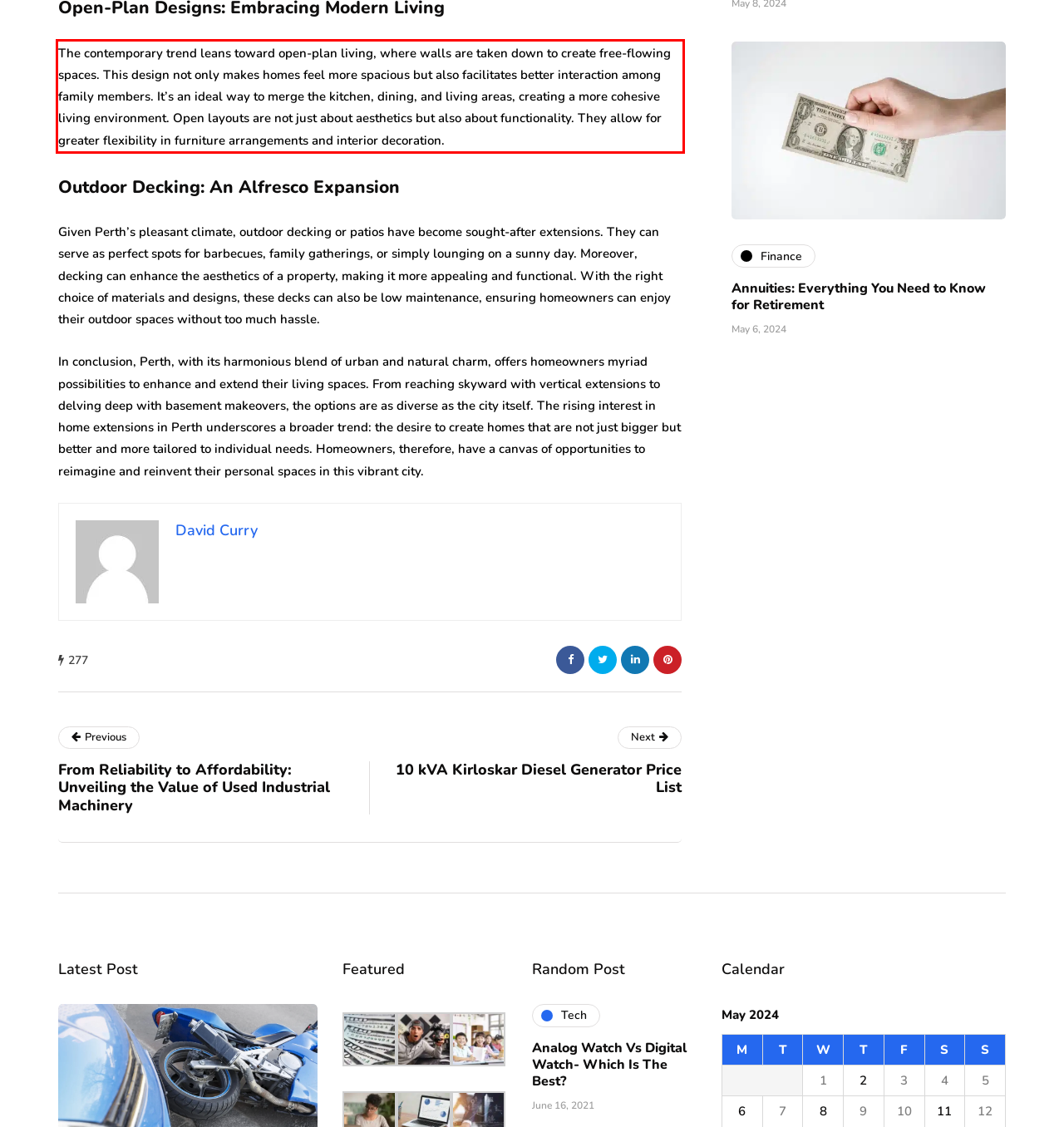Identify and transcribe the text content enclosed by the red bounding box in the given screenshot.

The contemporary trend leans toward open-plan living, where walls are taken down to create free-flowing spaces. This design not only makes homes feel more spacious but also facilitates better interaction among family members. It’s an ideal way to merge the kitchen, dining, and living areas, creating a more cohesive living environment. Open layouts are not just about aesthetics but also about functionality. They allow for greater flexibility in furniture arrangements and interior decoration.